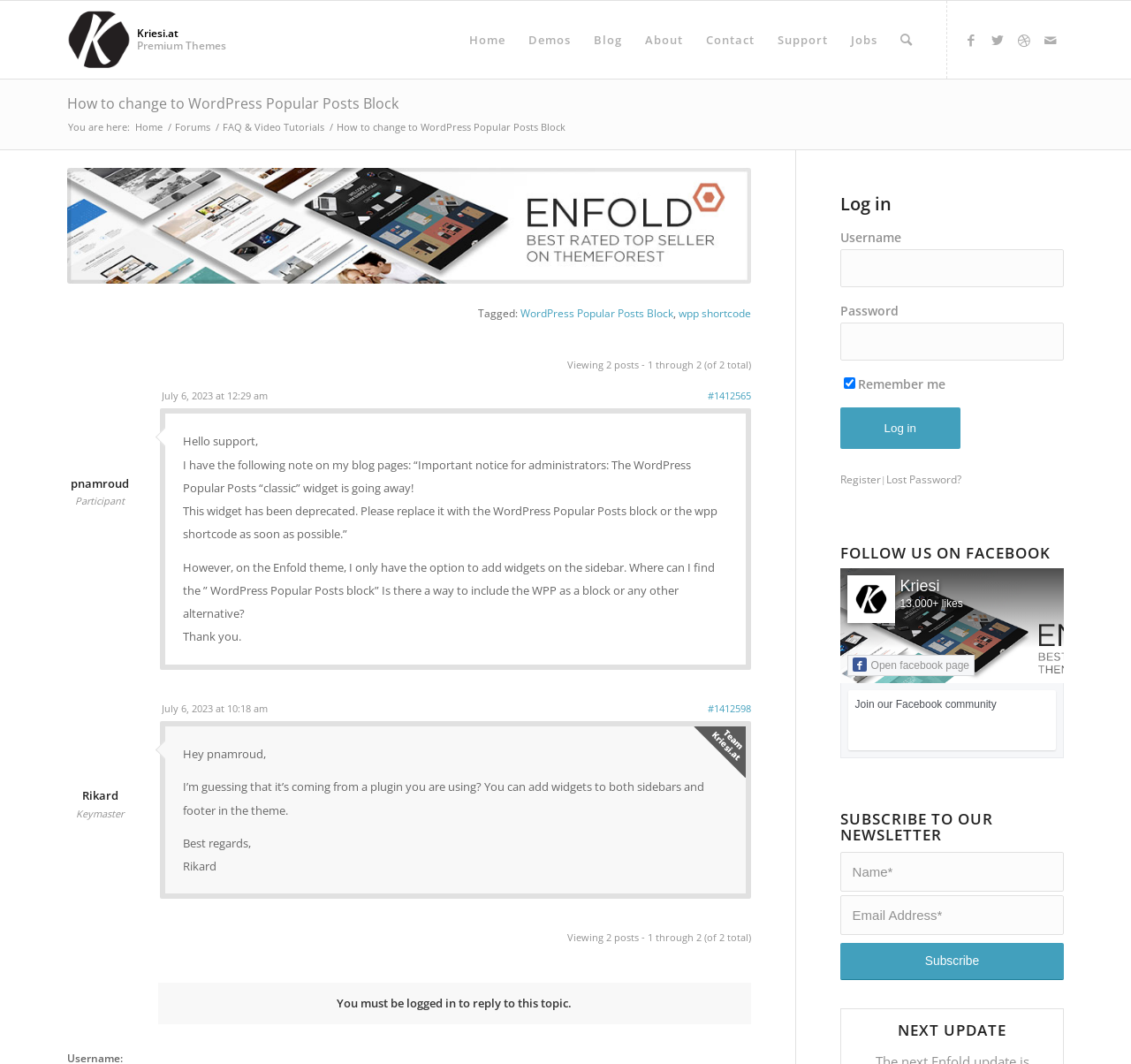Please provide the bounding box coordinates for the element that needs to be clicked to perform the instruction: "View the 'How to change to WordPress Popular Posts Block' post". The coordinates must consist of four float numbers between 0 and 1, formatted as [left, top, right, bottom].

[0.059, 0.088, 0.352, 0.106]